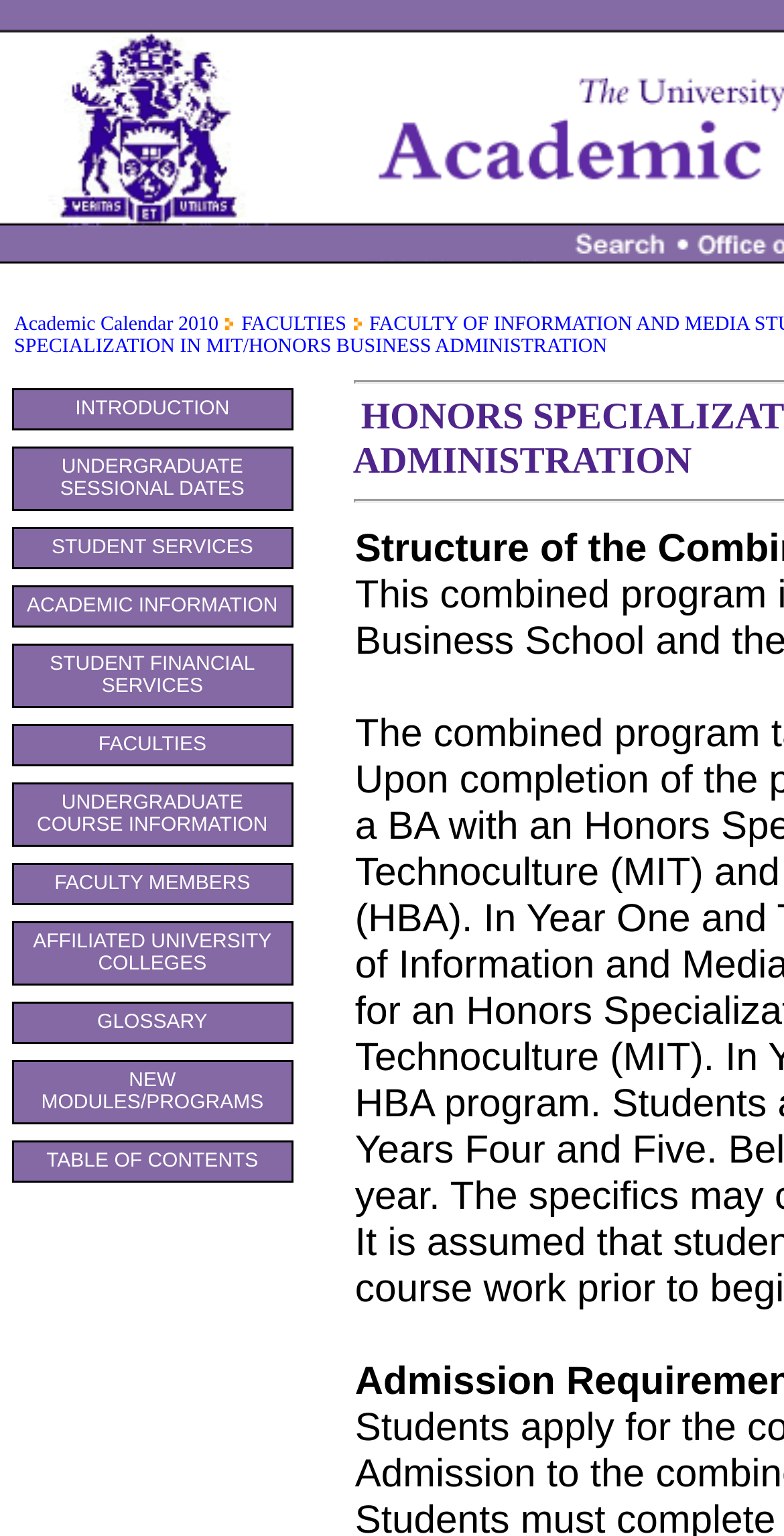Give a one-word or short phrase answer to this question: 
What is the first link in the table?

INTRODUCTION